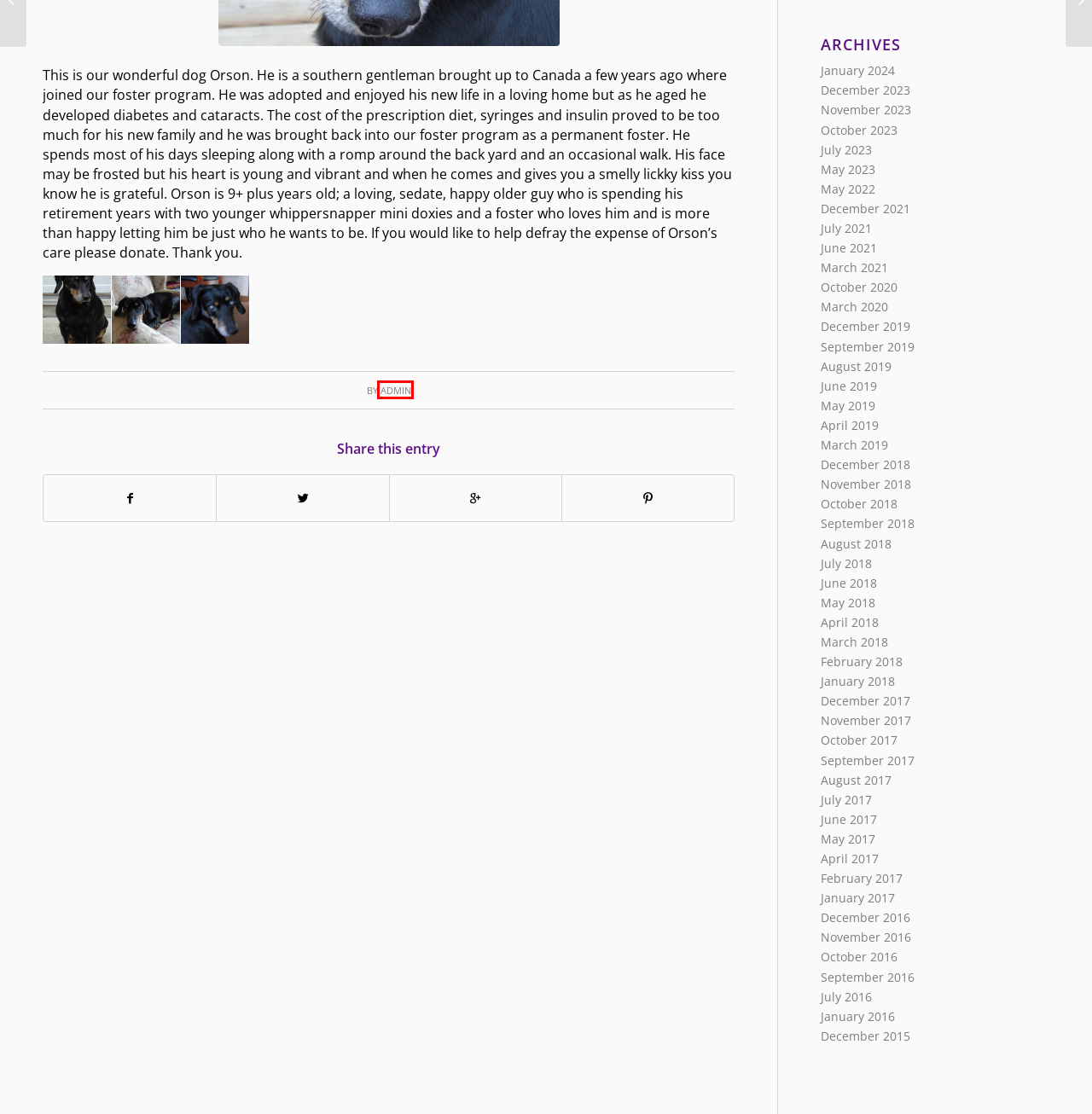You have a screenshot of a webpage with an element surrounded by a red bounding box. Choose the webpage description that best describes the new page after clicking the element inside the red bounding box. Here are the candidates:
A. June 2017 – CK Animal Rescue
B. December 2023 – CK Animal Rescue
C. July 2017 – CK Animal Rescue
D. July 2018 – CK Animal Rescue
E. August 2019 – CK Animal Rescue
F. admin – CK Animal Rescue
G. December 2015 – CK Animal Rescue
H. January 2024 – CK Animal Rescue

F